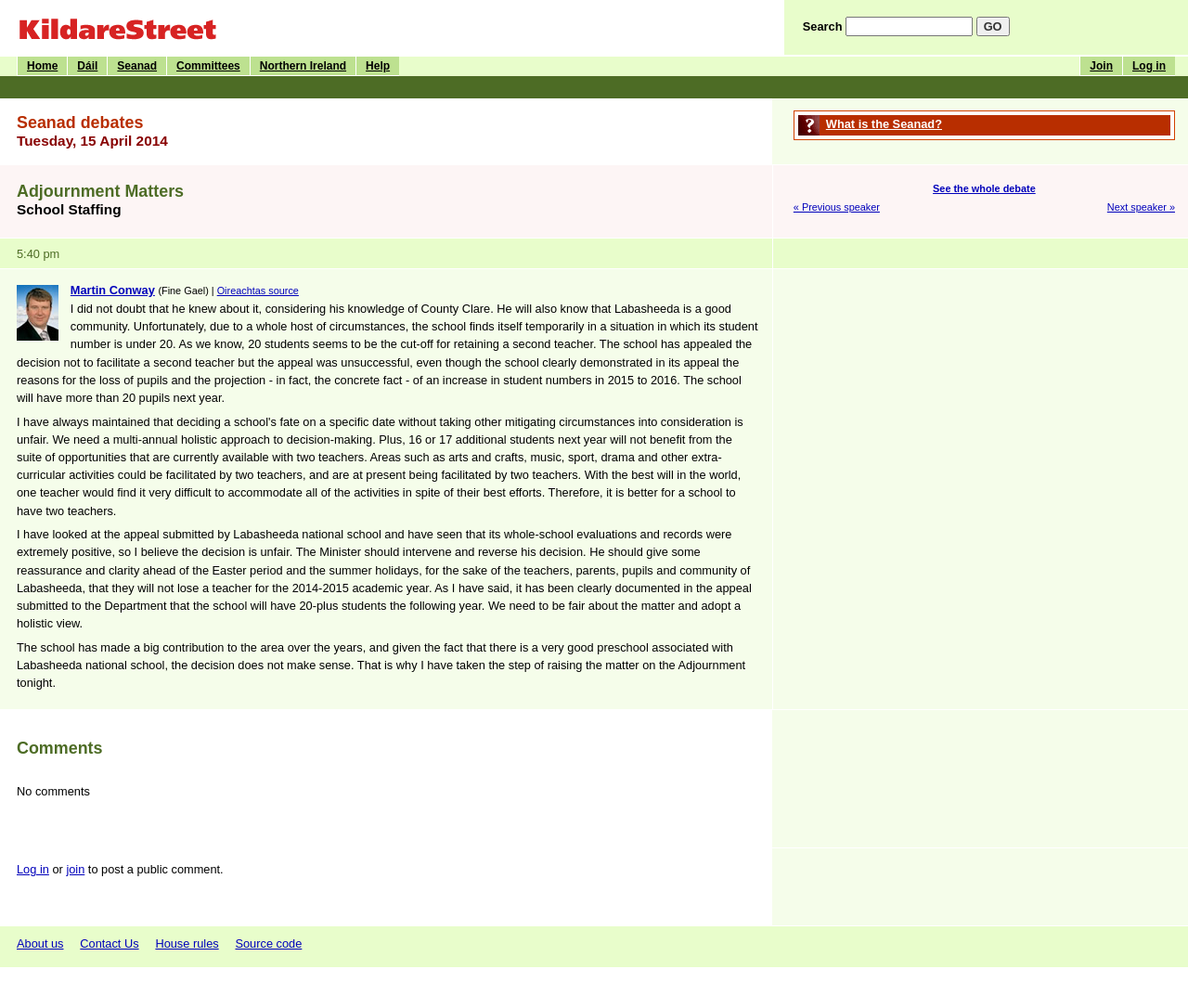Who is the speaker in the debate?
Please provide a single word or phrase as your answer based on the screenshot.

Martin Conway